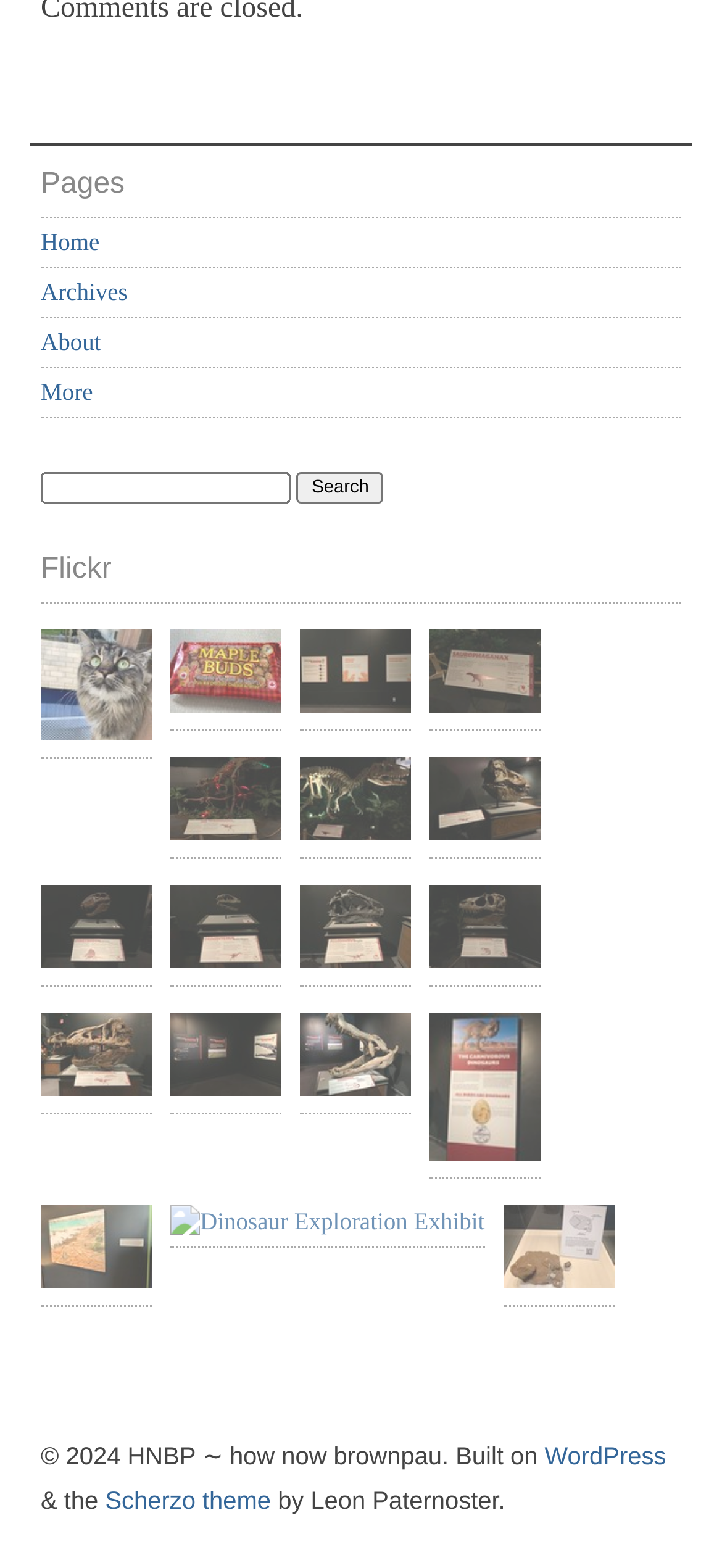Identify the bounding box coordinates of the clickable region required to complete the instruction: "Follow us on Facebook". The coordinates should be given as four float numbers within the range of 0 and 1, i.e., [left, top, right, bottom].

None